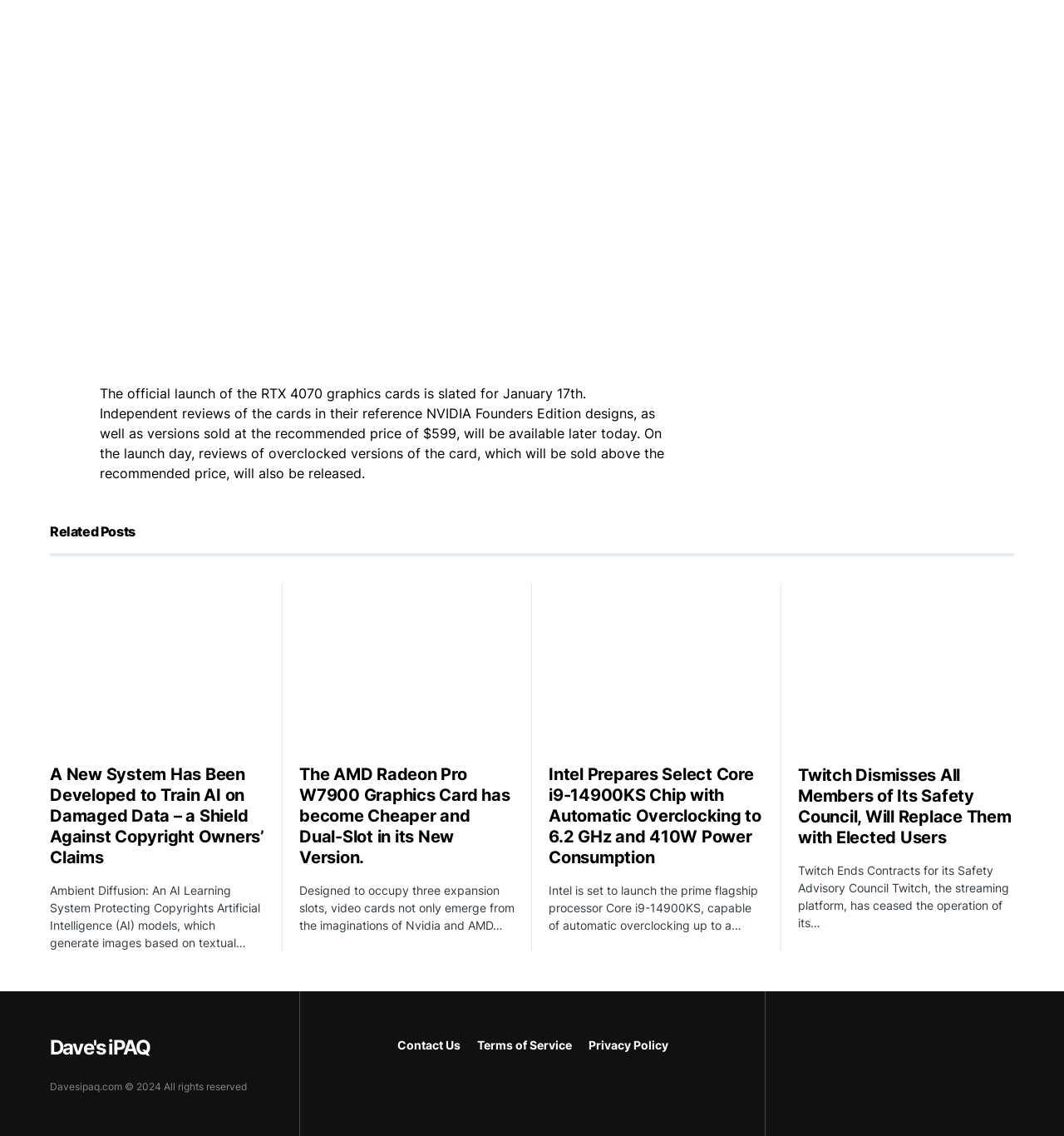Determine the bounding box coordinates of the region that needs to be clicked to achieve the task: "Read more about the AMD Radeon Pro W7900 Graphics Card".

[0.355, 0.578, 0.41, 0.59]